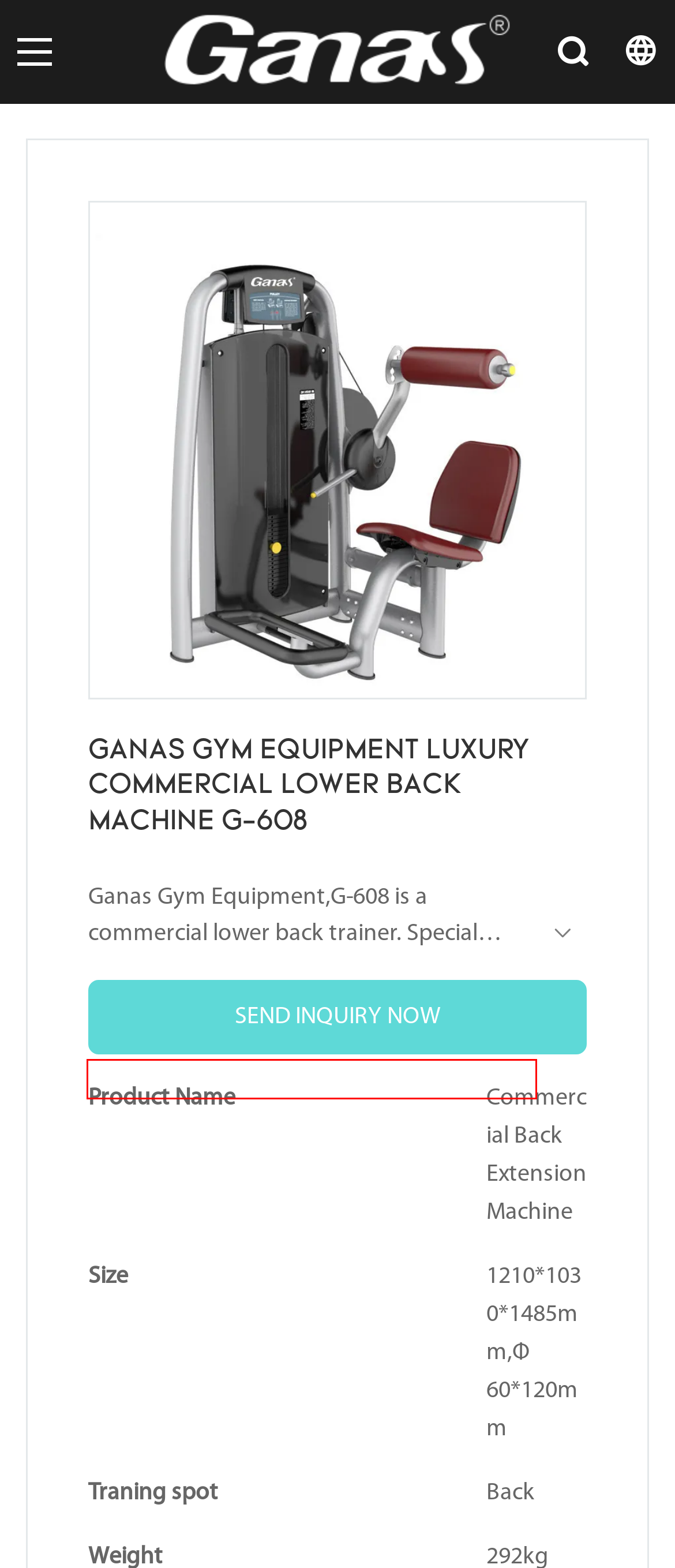With the given screenshot of a webpage, locate the red rectangle bounding box and extract the text content using OCR.

Exercise in a seated position with your shoulders on the pad and your torso extended back. Weights impart resistance, allowing the proper load to be adjusted to each individual's needs.